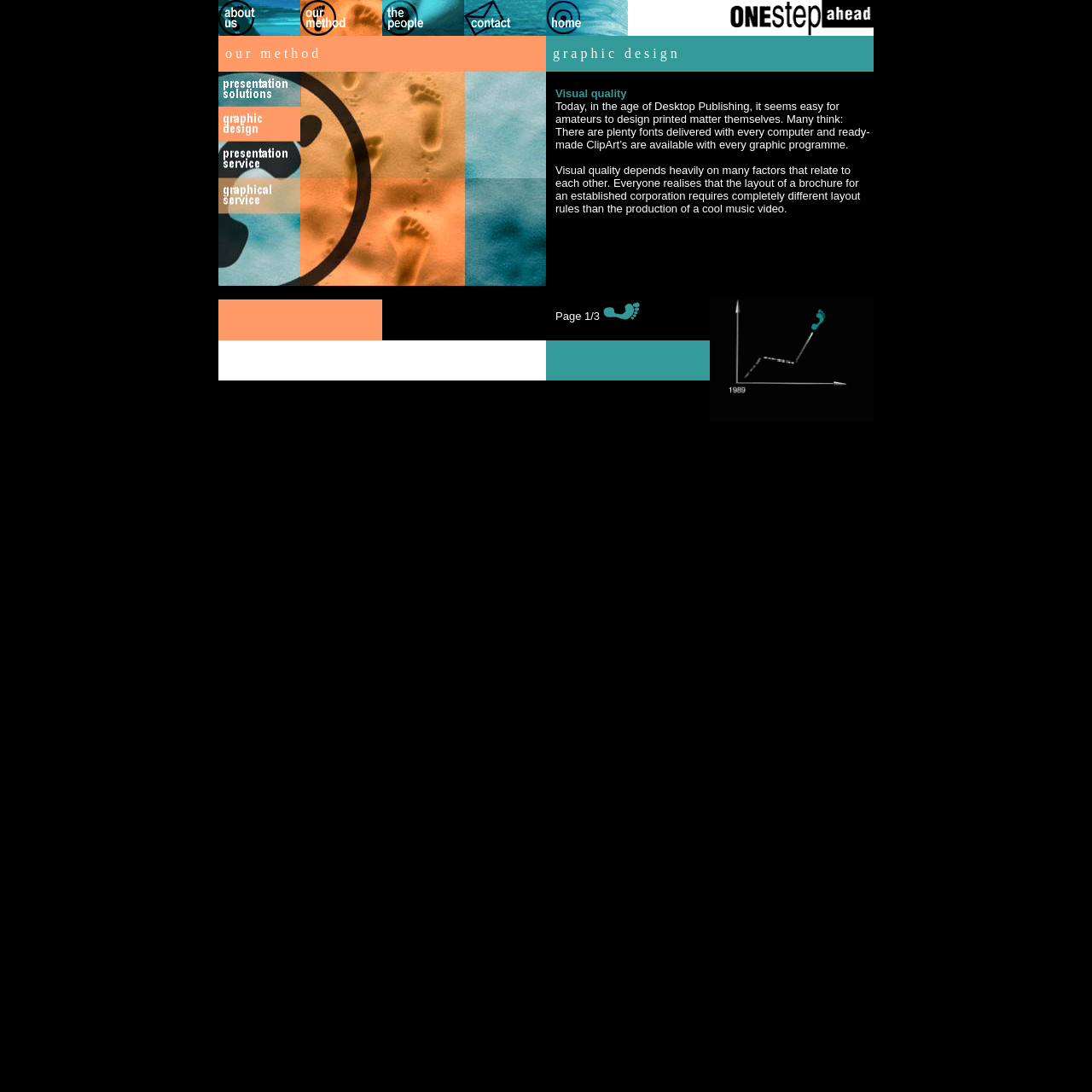Use a single word or phrase to answer this question: 
How many images are on this webpage?

11